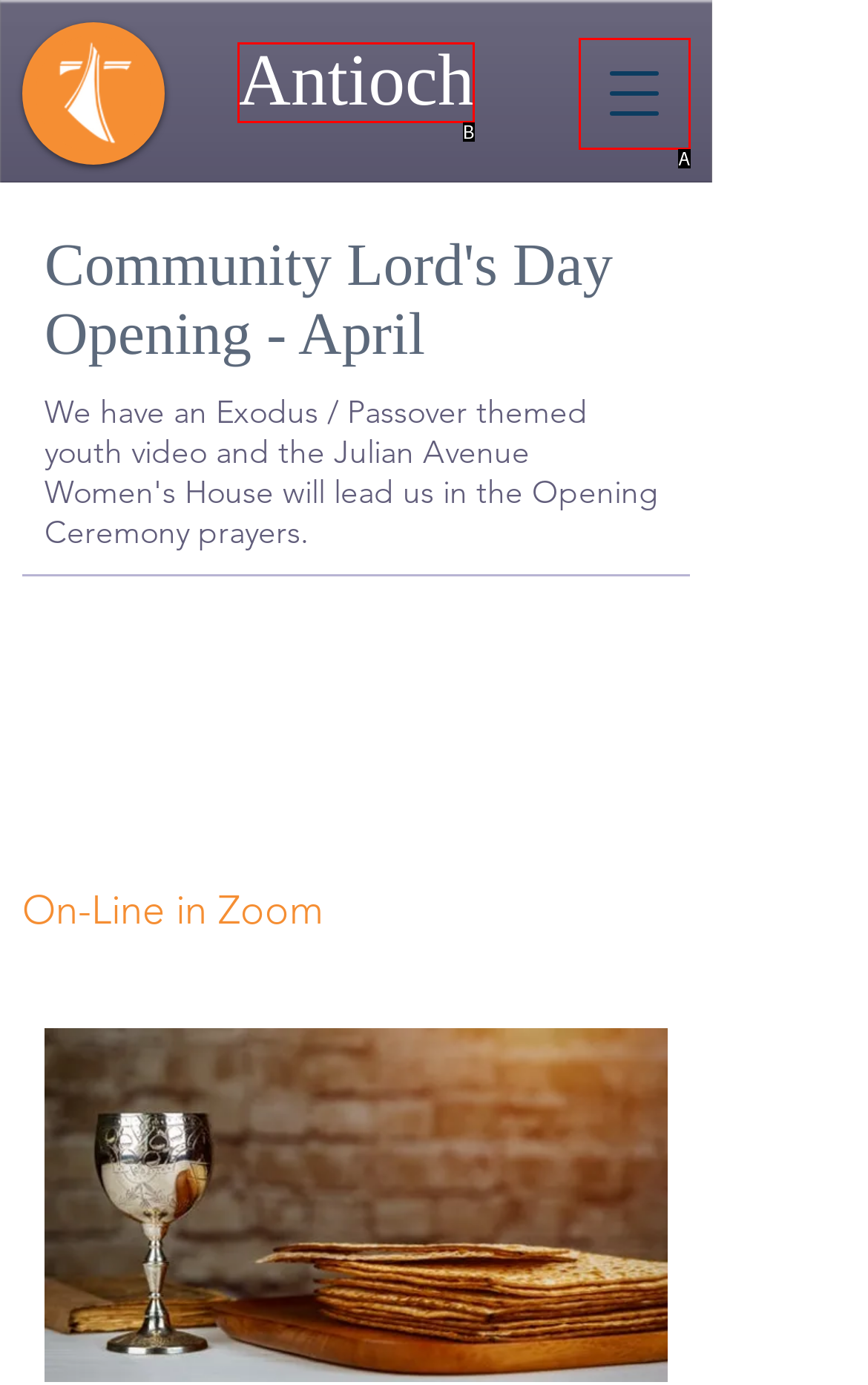Using the provided description: parent_node: Antioch aria-label="Open navigation menu", select the most fitting option and return its letter directly from the choices.

A